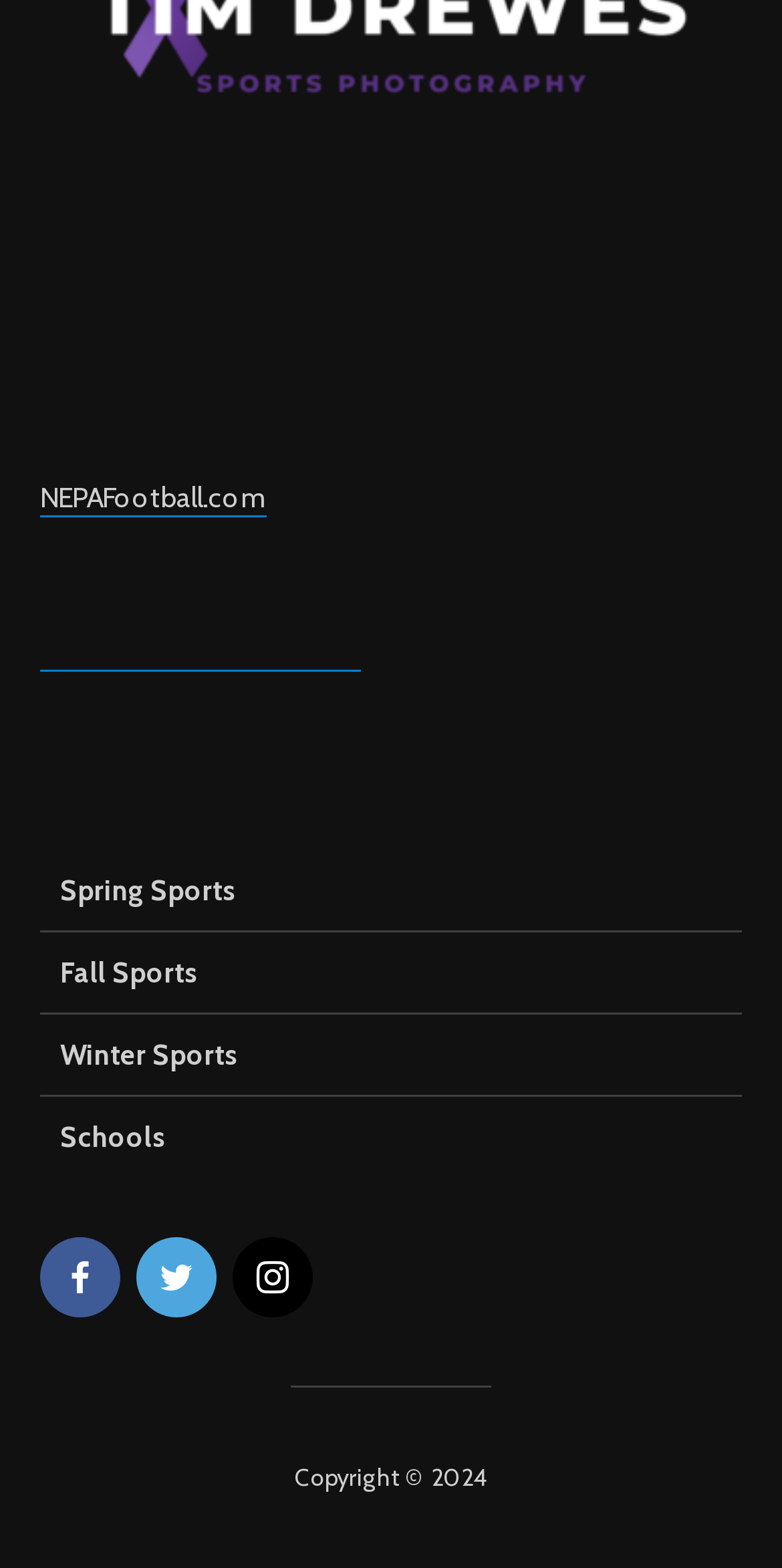Please determine the bounding box coordinates for the UI element described as: "aria-label="Facebook"".

None